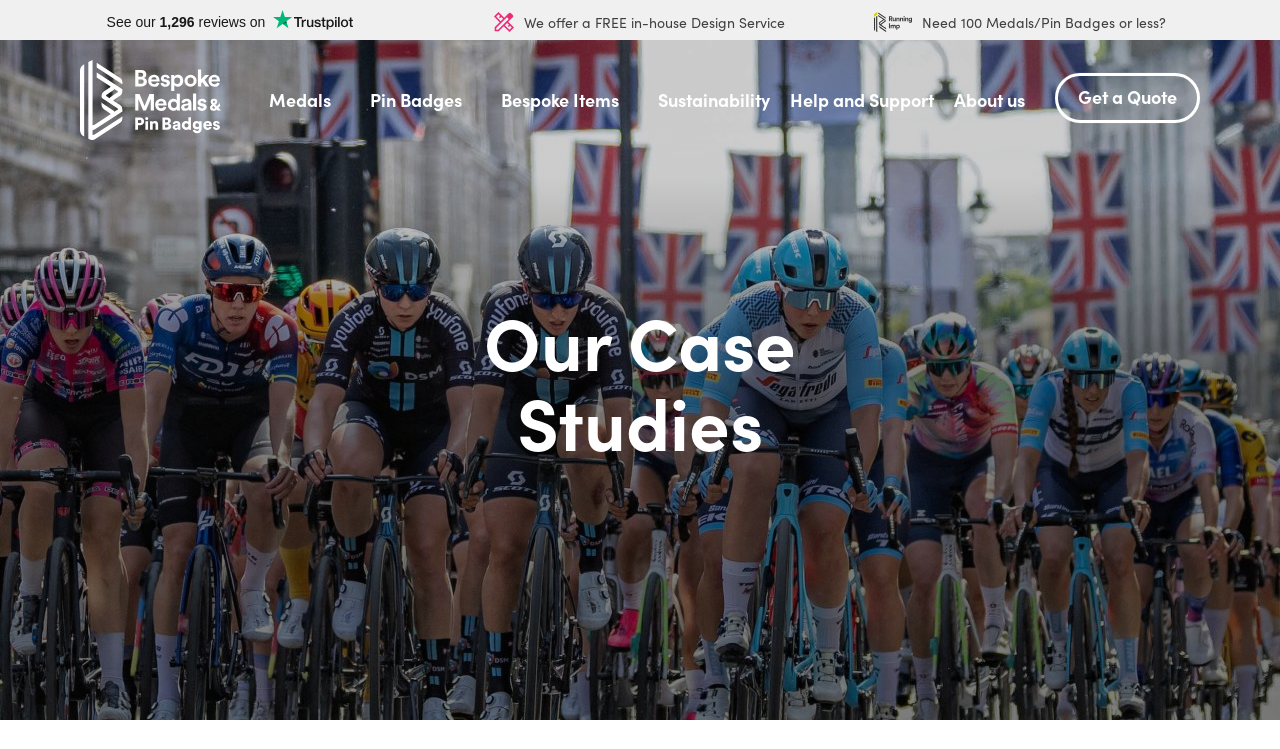What is the category of 'Cow Bell Medals & Personalised Printed Bells'?
Please give a detailed answer to the question using the information shown in the image.

I found a link with the text 'Cow Bell Medals & Personalised Printed Bells' which is categorized under medals. This suggests that 'Cow Bell Medals & Personalised Printed Bells' is a type of medal.